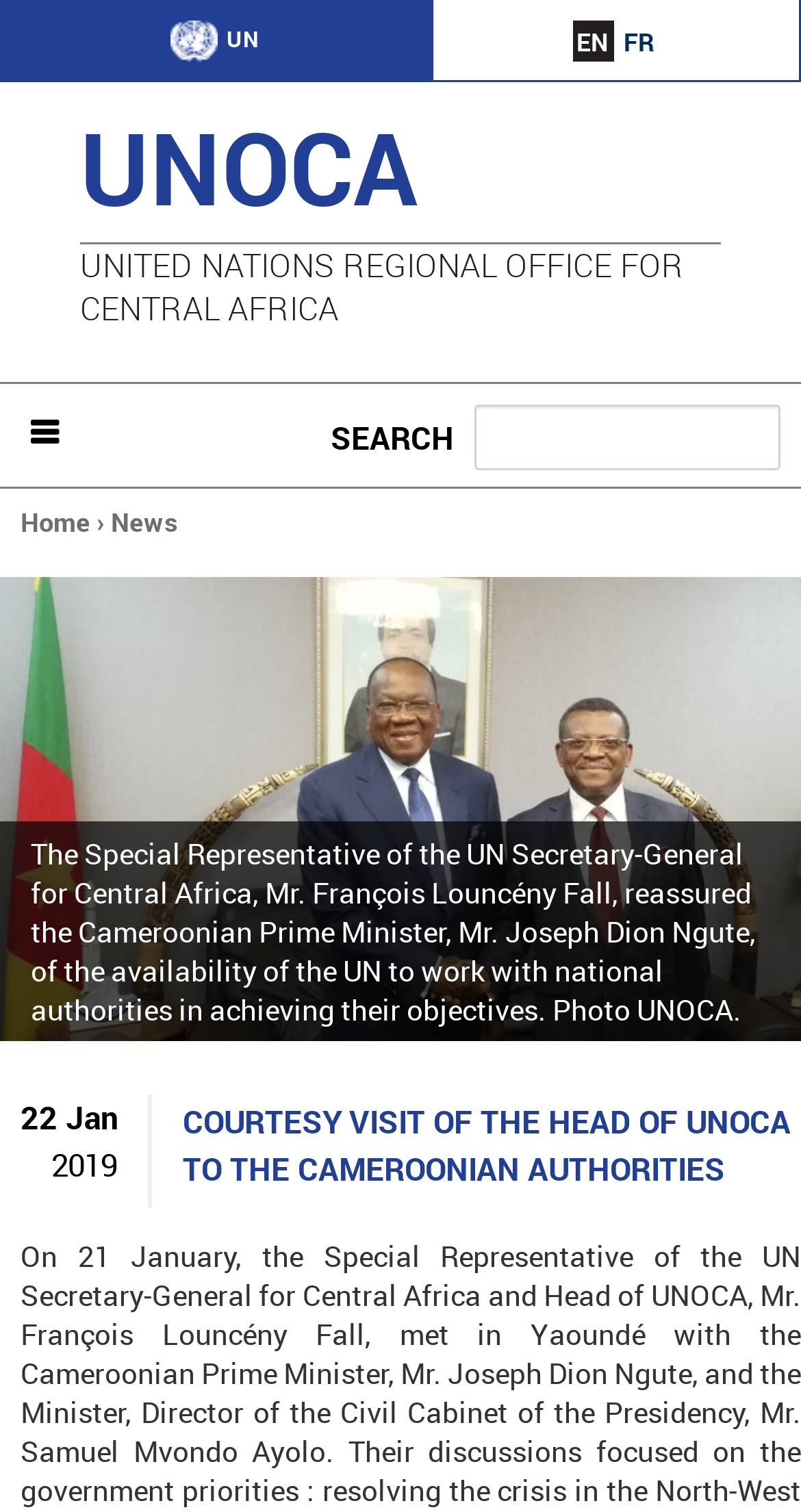Respond to the question below with a single word or phrase:
Who is the Special Representative of the UN Secretary-General?

Mr. François Louncény Fall